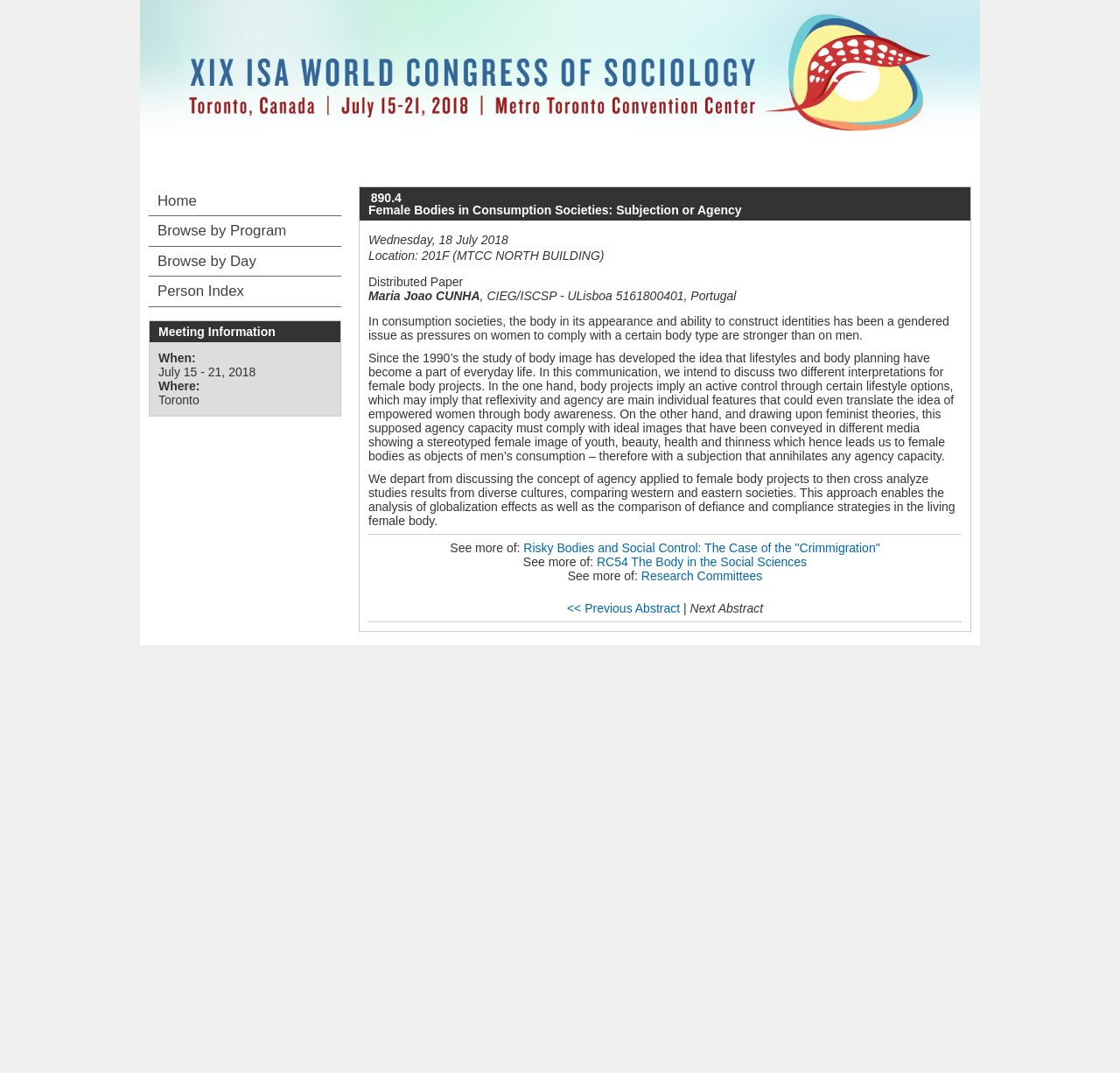Given the element description, predict the bounding box coordinates in the format (top-left x, top-left y, bottom-right x, bottom-right y), using floating point numbers between 0 and 1: Home

[0.133, 0.173, 0.305, 0.201]